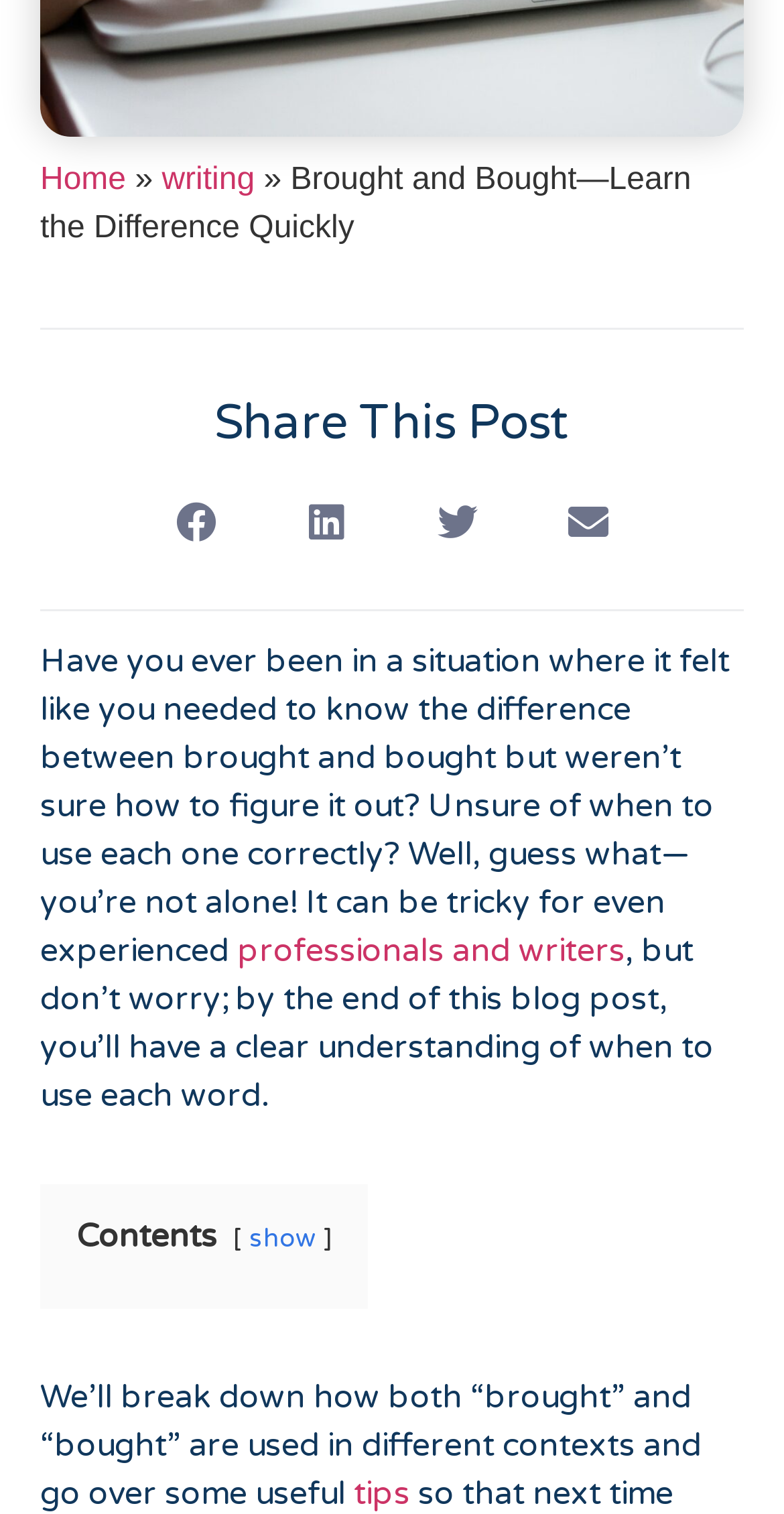Please locate the UI element described by "aria-label="Share on facebook"" and provide its bounding box coordinates.

[0.192, 0.315, 0.308, 0.375]